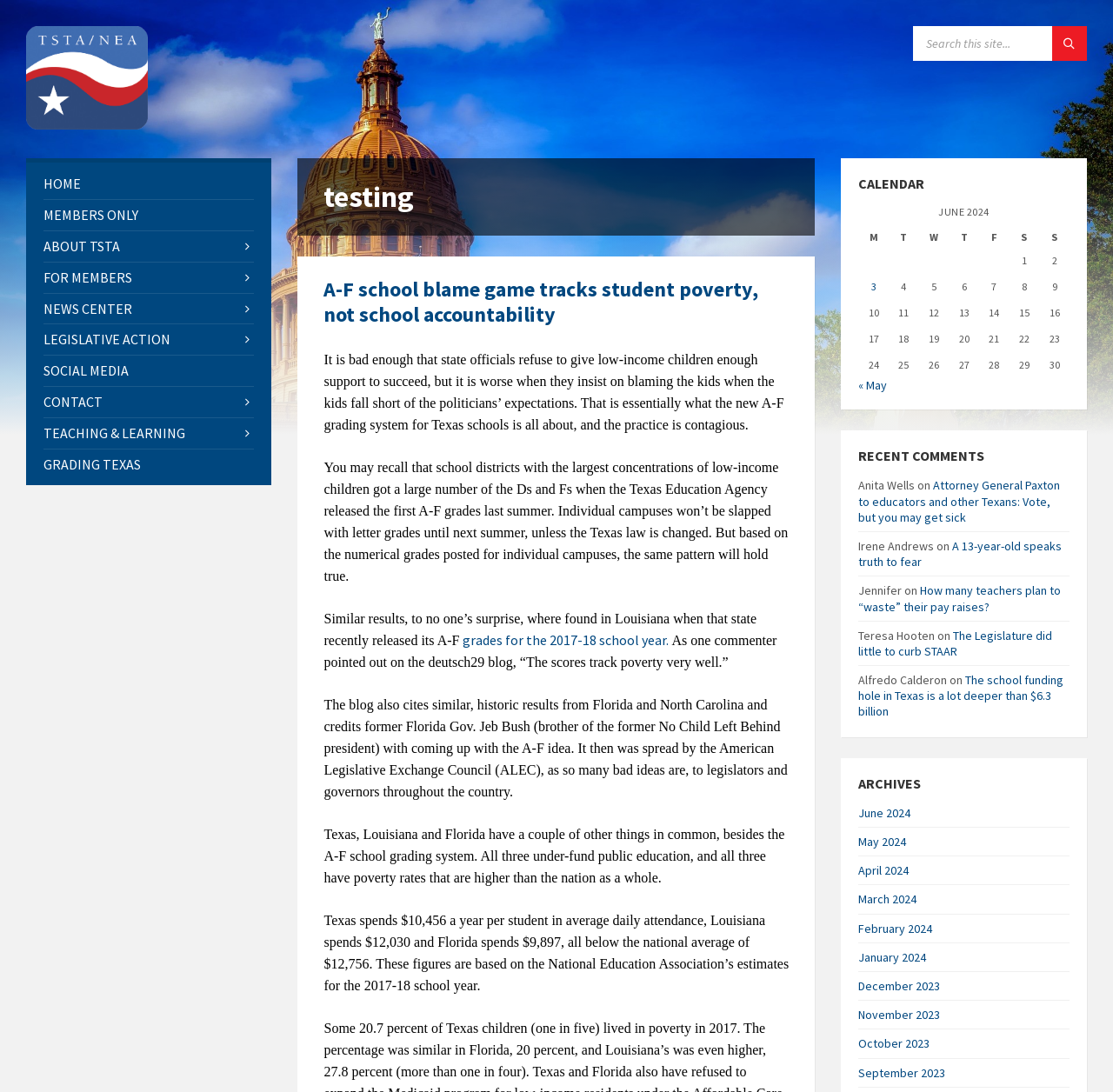Create a detailed summary of the webpage's content and design.

The webpage is about Grading Texas, with a focus on the A-F school grading system. At the top, there is a link to "Grading Texas" accompanied by an image with the same name. Below this, there is a search bar with a textbox and a button. 

To the left, there is a navigation menu with links to various sections, including "HOME", "MEMBERS ONLY", "ABOUT TSTA", "FOR MEMBERS", "NEWS CENTER", "LEGISLATIVE ACTION", "SOCIAL MEDIA", "CONTACT", and "TEACHING & LEARNING". 

The main content of the page is an article discussing the A-F school grading system, which the author argues is unfair because it tracks poverty rather than school accountability. The article cites examples from Texas, Louisiana, and Florida, and provides statistics on the underfunding of public education in these states.

To the right, there is a calendar for June 2024, with a table showing the days of the month. Each row represents a week, with columns for Monday through Sunday. Some cells contain links to posts published on specific dates.

Overall, the webpage appears to be a blog or news article discussing the issues with the A-F school grading system and its impact on public education.